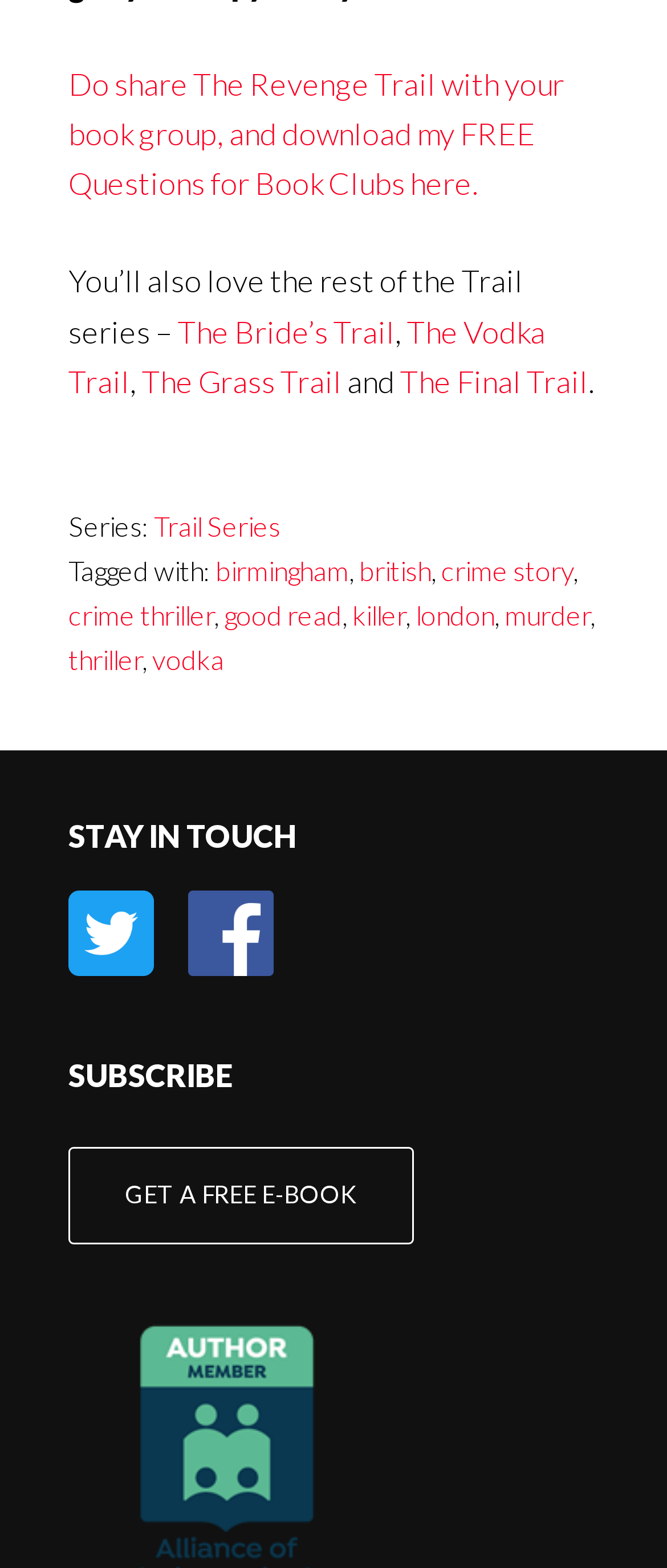Using details from the image, please answer the following question comprehensively:
How many book titles are mentioned on this webpage?

The answer can be found by counting the number of book titles mentioned on the webpage, which are 'The Revenge Trail', 'The Bride’s Trail', 'The Vodka Trail', 'The Grass Trail', and 'The Final Trail'.